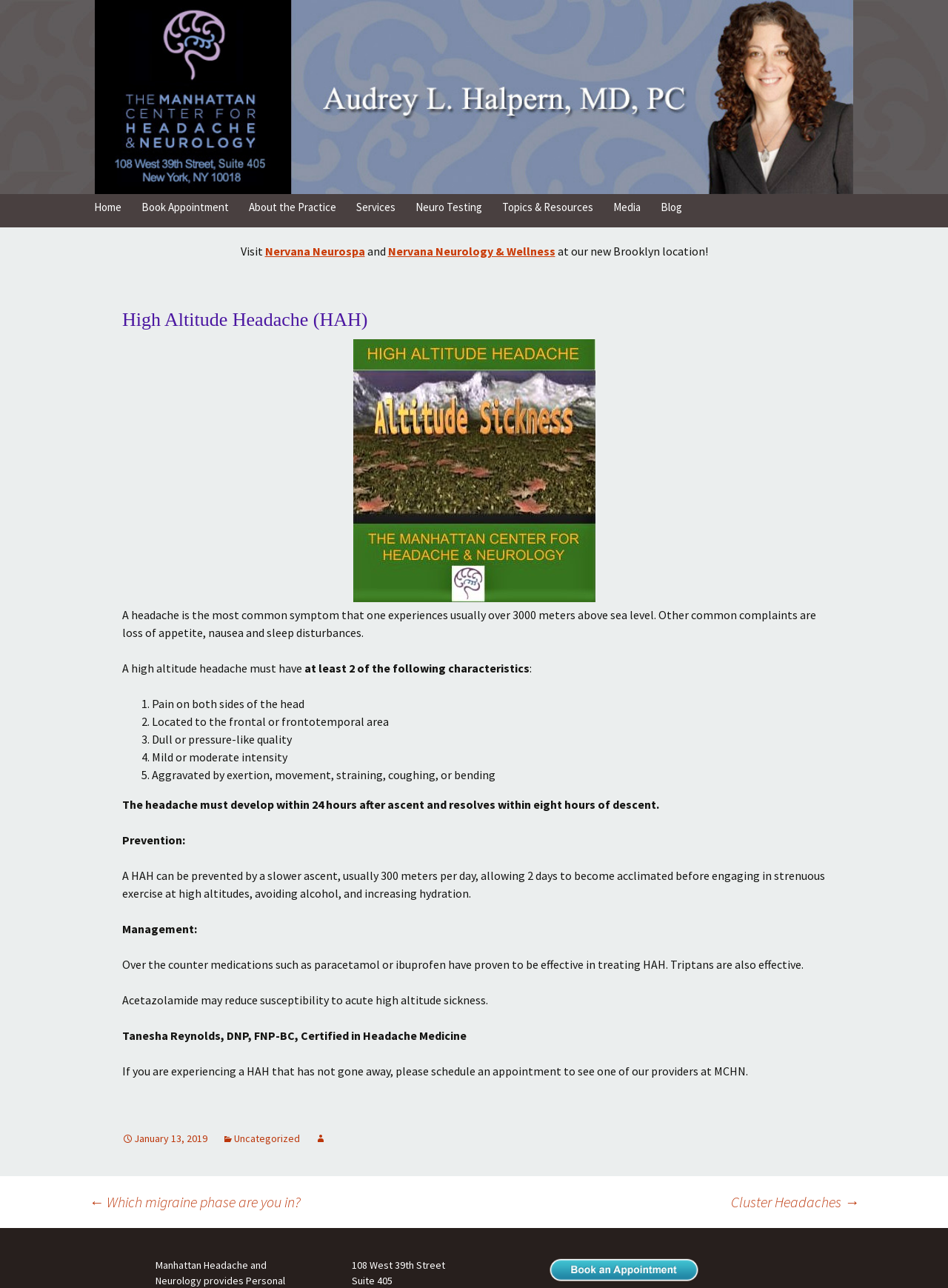What is the recommended treatment for High Altitude Headache?
Using the image as a reference, deliver a detailed and thorough answer to the question.

According to the webpage, over-the-counter medications such as paracetamol or ibuprofen have proven to be effective in treating High Altitude Headache, and triptans are also effective.